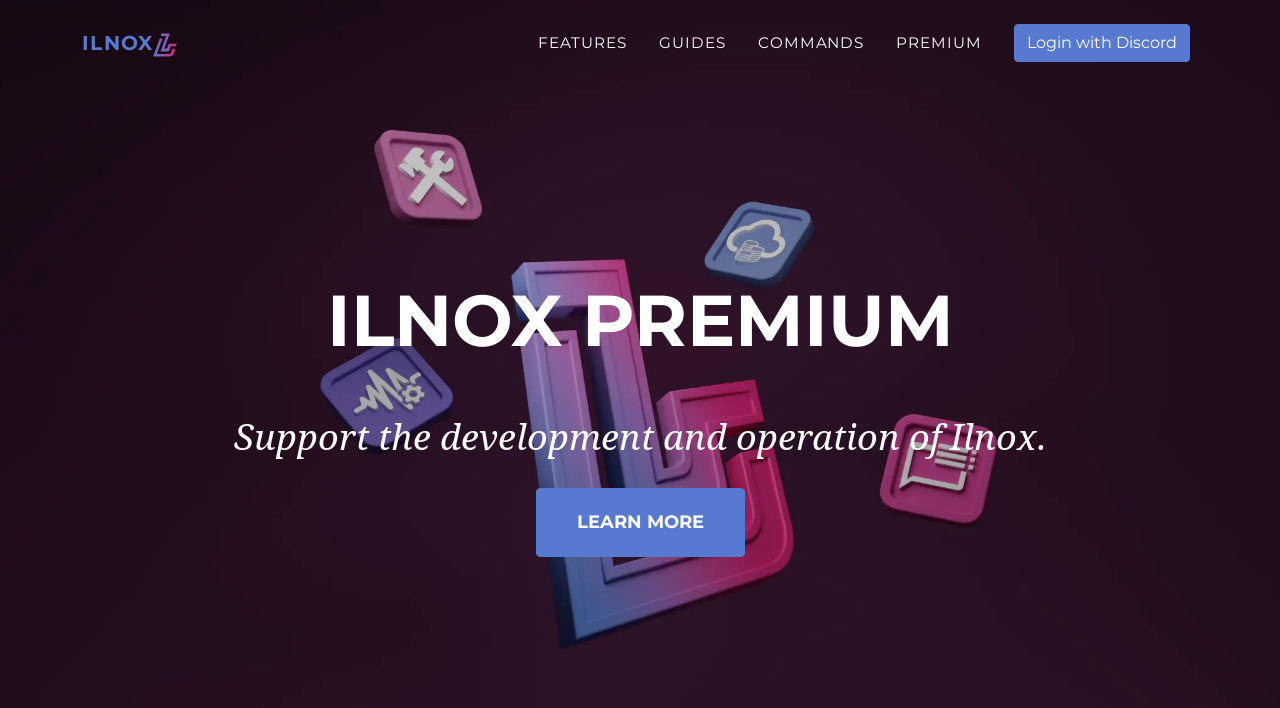Identify the bounding box coordinates for the UI element described as follows: name="NewsletterEmail" placeholder="Enter your email here...". Use the format (top-left x, top-left y, bottom-right x, bottom-right y) and ensure all values are floating point numbers between 0 and 1.

None